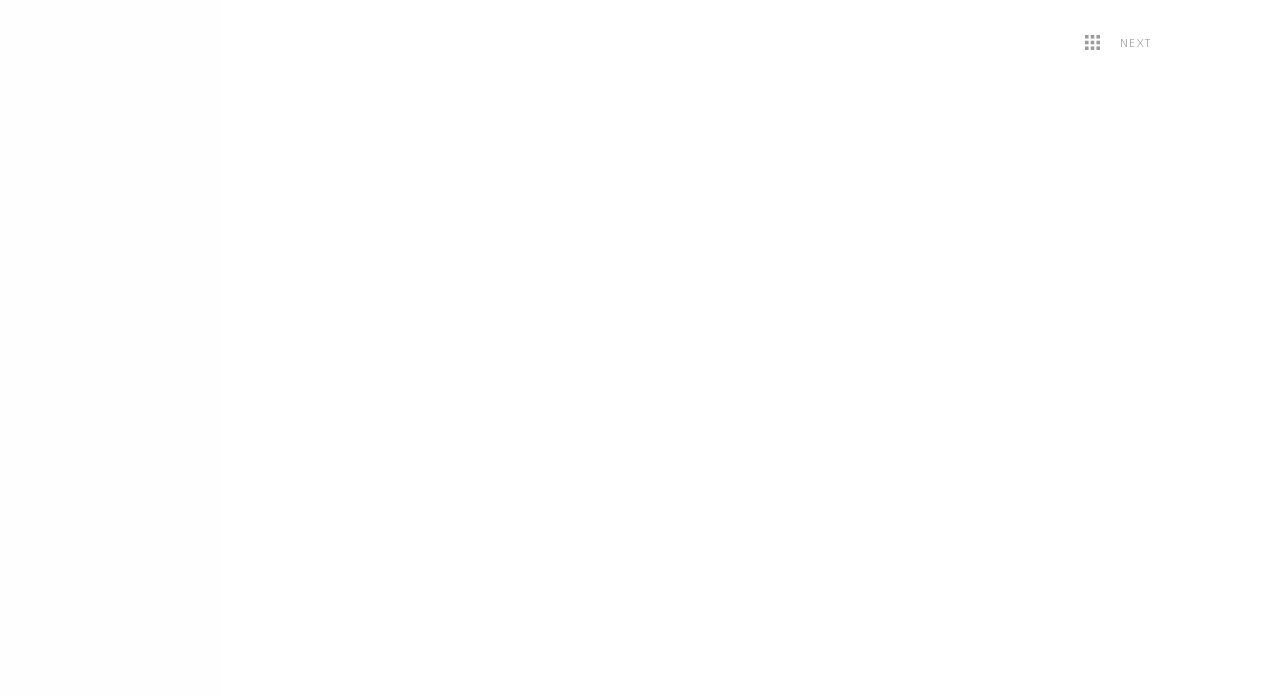Determine the bounding box coordinates of the region that needs to be clicked to achieve the task: "Read the Privacy Policy".

[0.479, 0.72, 0.538, 0.743]